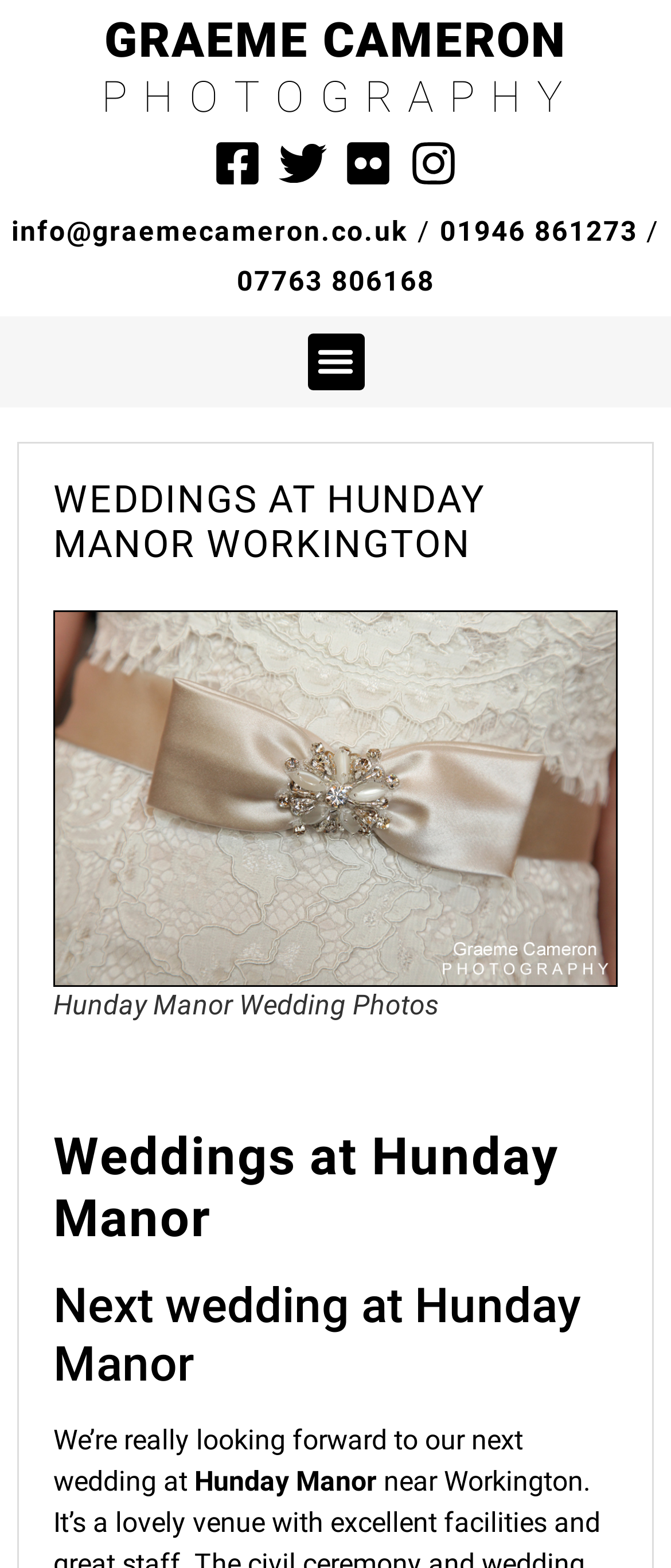Locate the bounding box coordinates of the clickable area needed to fulfill the instruction: "Click the Menu Toggle button".

[0.458, 0.212, 0.542, 0.248]